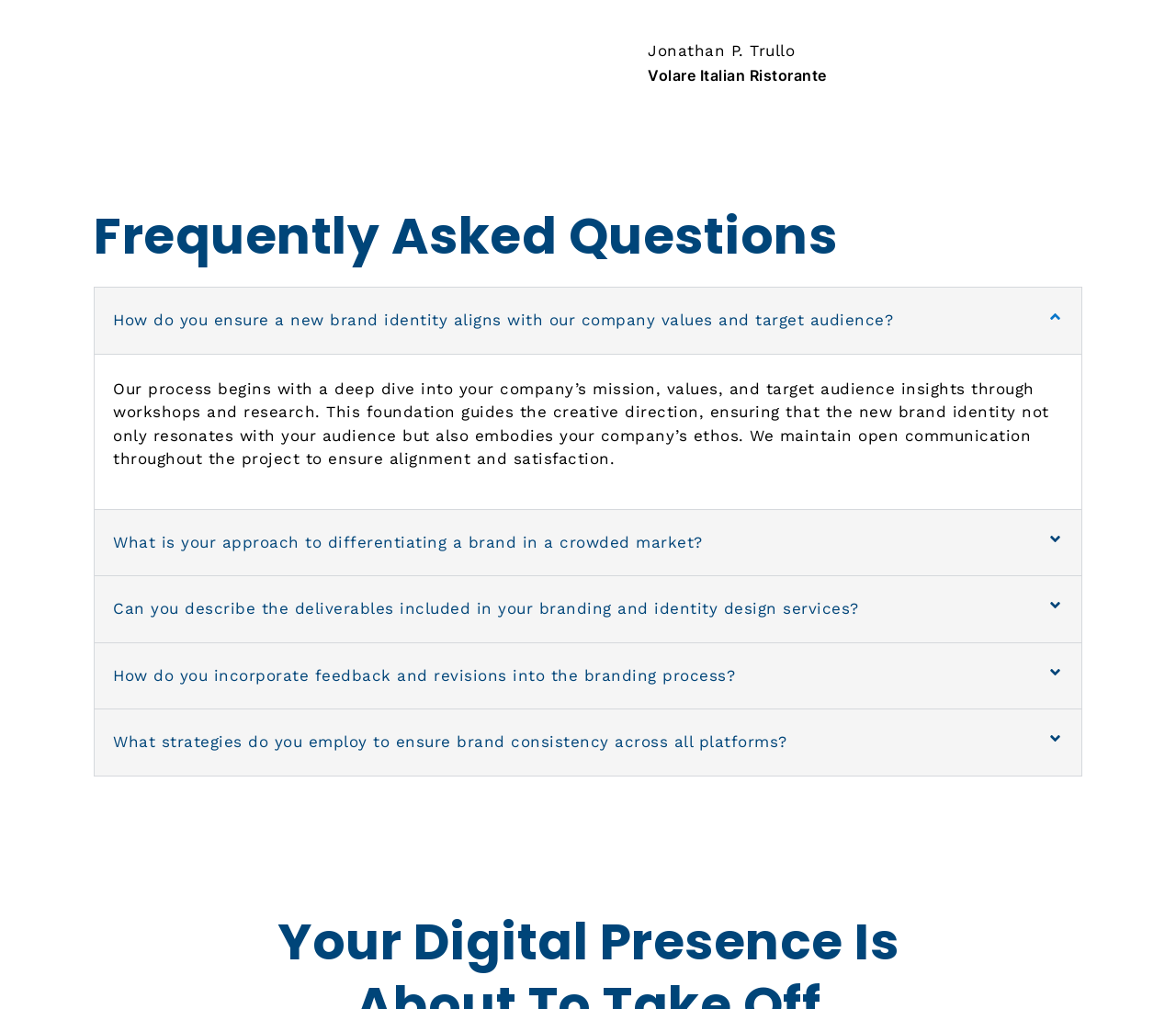What is the topic of the first FAQ?
Using the image as a reference, answer the question with a short word or phrase.

Brand identity alignment